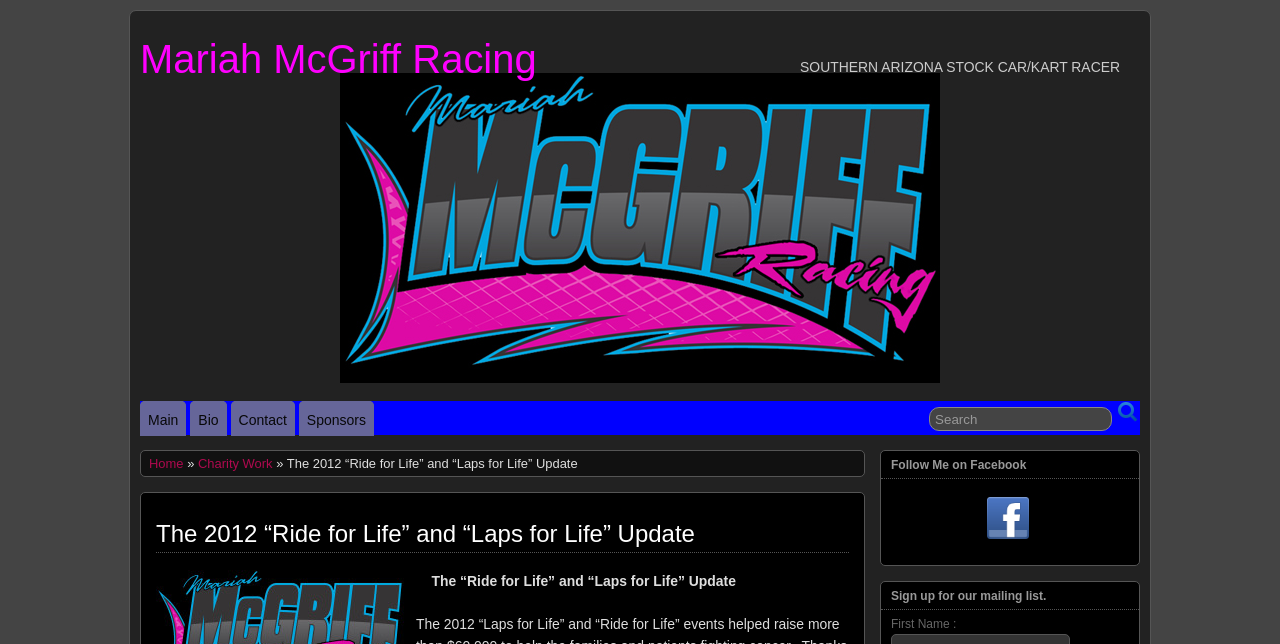Can you find the bounding box coordinates of the area I should click to execute the following instruction: "Click the Main link"?

[0.109, 0.623, 0.146, 0.677]